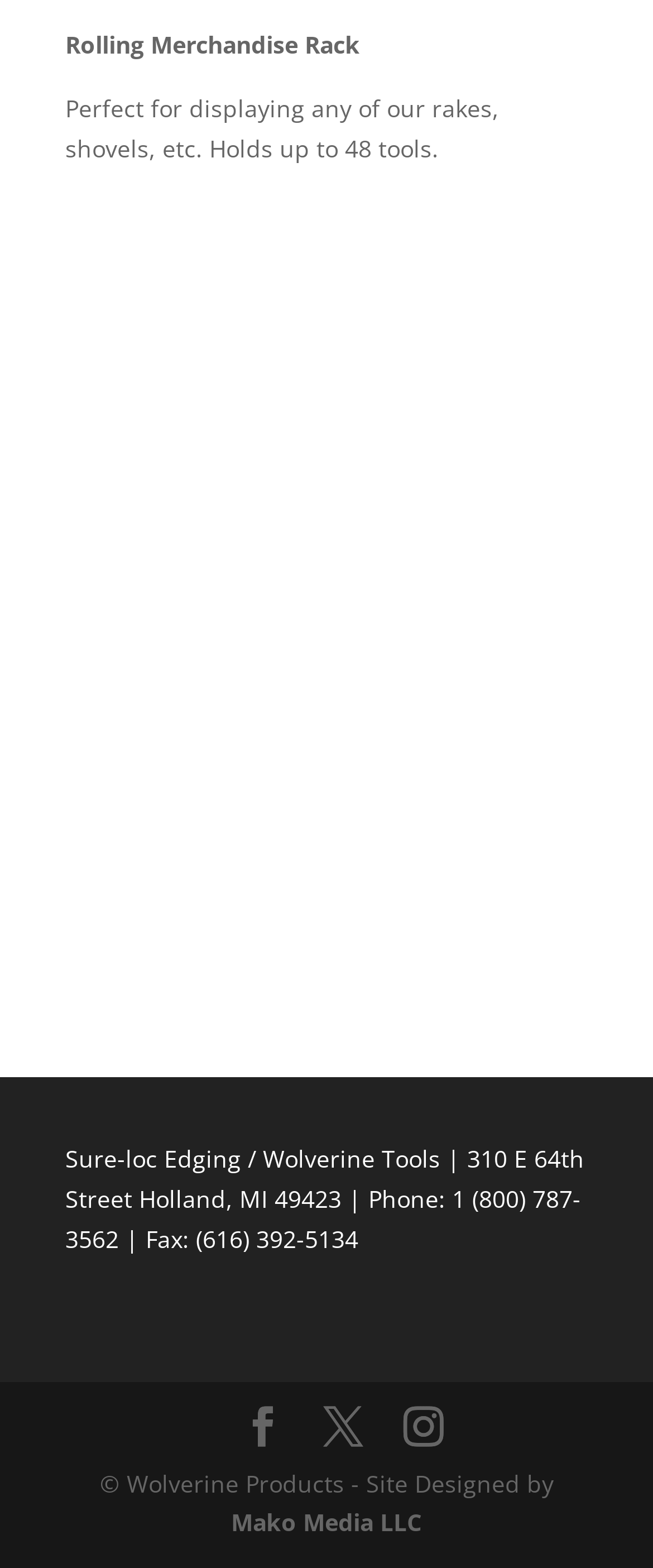Who designed the website?
Answer the question with as much detail as possible.

The website was designed by Mako Media LLC, which is mentioned in the link element with bounding box coordinates [0.354, 0.961, 0.646, 0.981] at the bottom of the webpage.